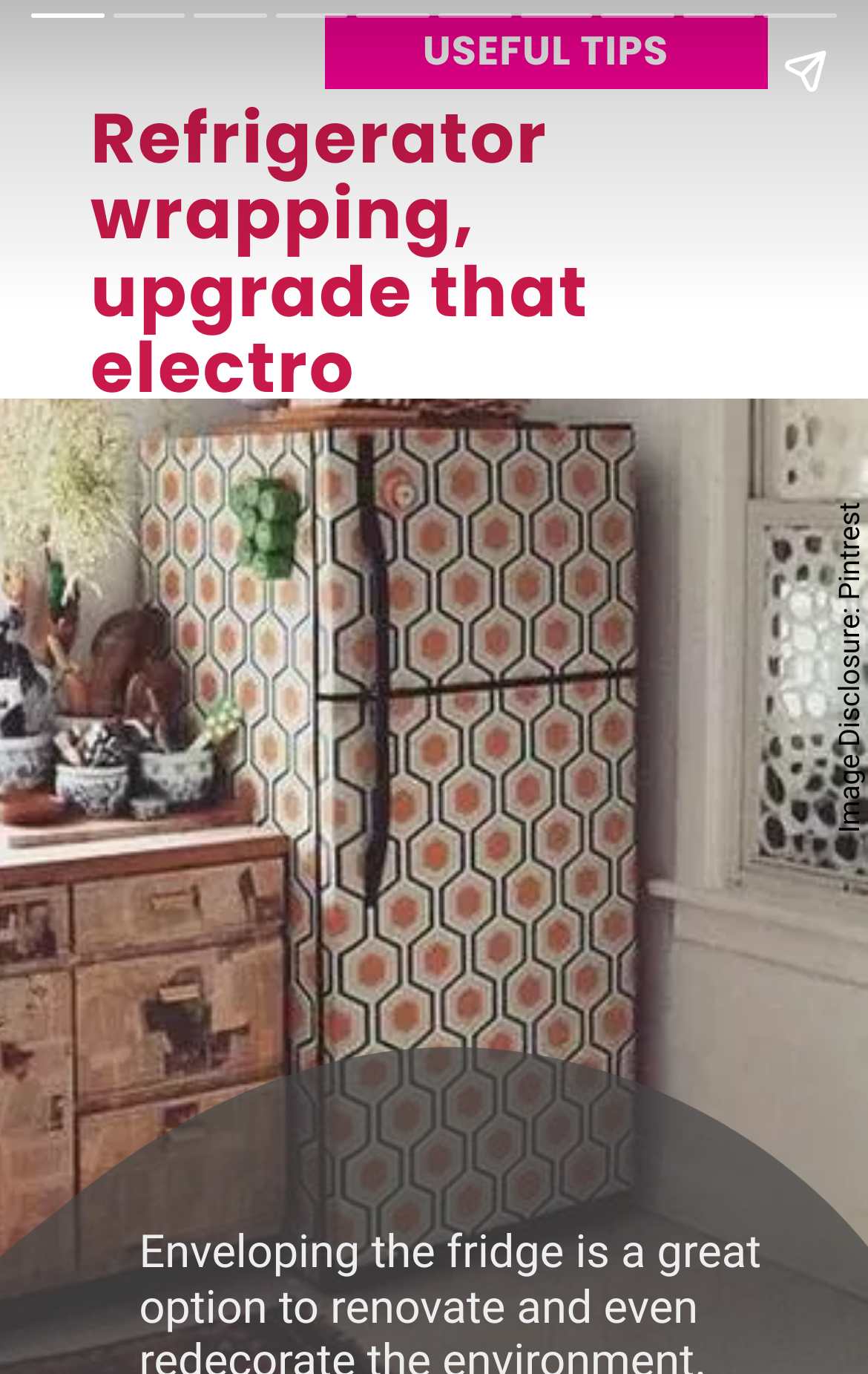What is the section title above the article?
Examine the image closely and answer the question with as much detail as possible.

The StaticText element with ID 440 contains the text 'USEFUL TIPS', which appears to be a section title or header above the article, indicating that the article will provide useful tips or advice on a particular topic.